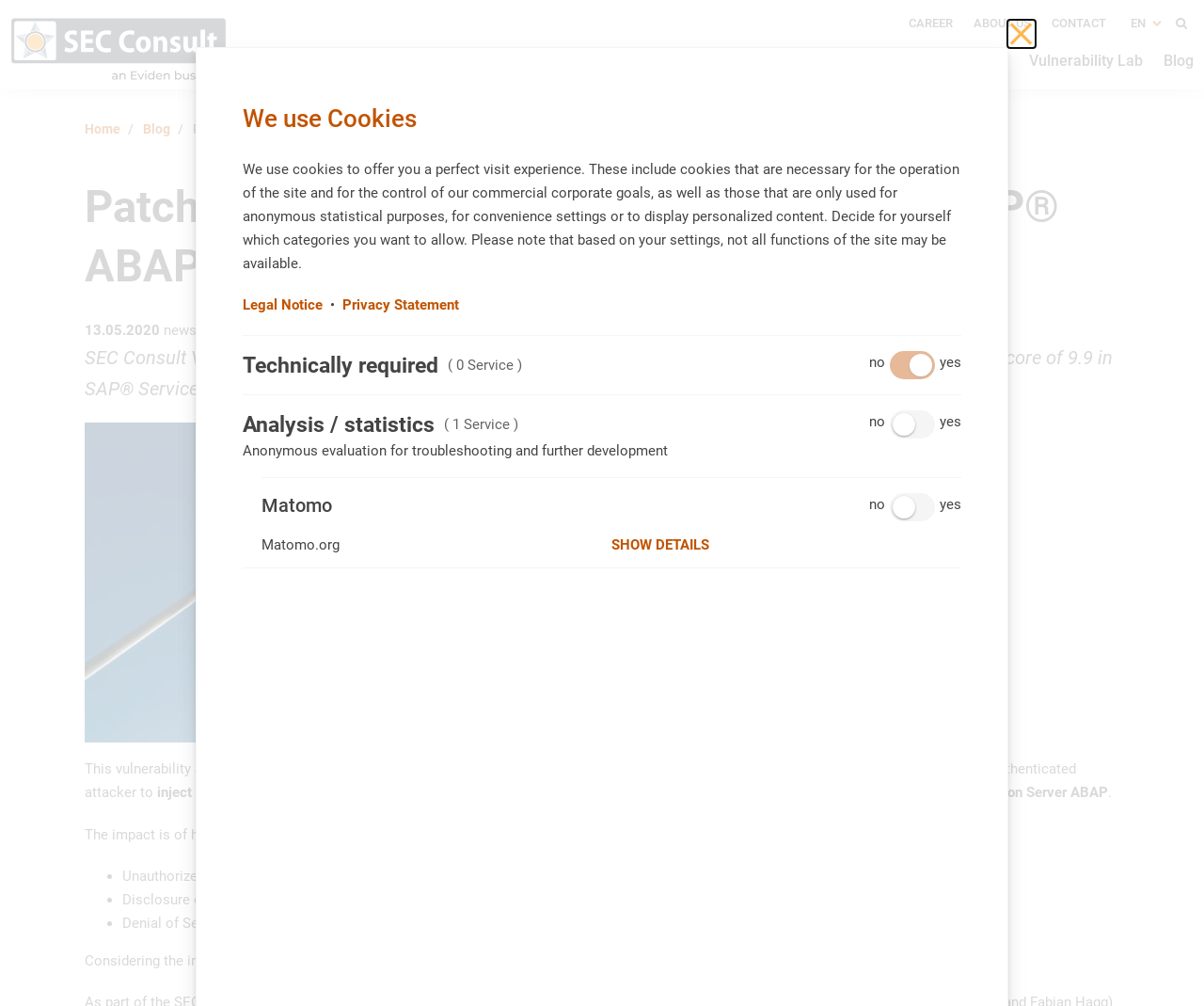Given the webpage screenshot and the description, determine the bounding box coordinates (top-left x, top-left y, bottom-right x, bottom-right y) that define the location of the UI element matching this description: Incident Response

[0.73, 0.037, 0.841, 0.086]